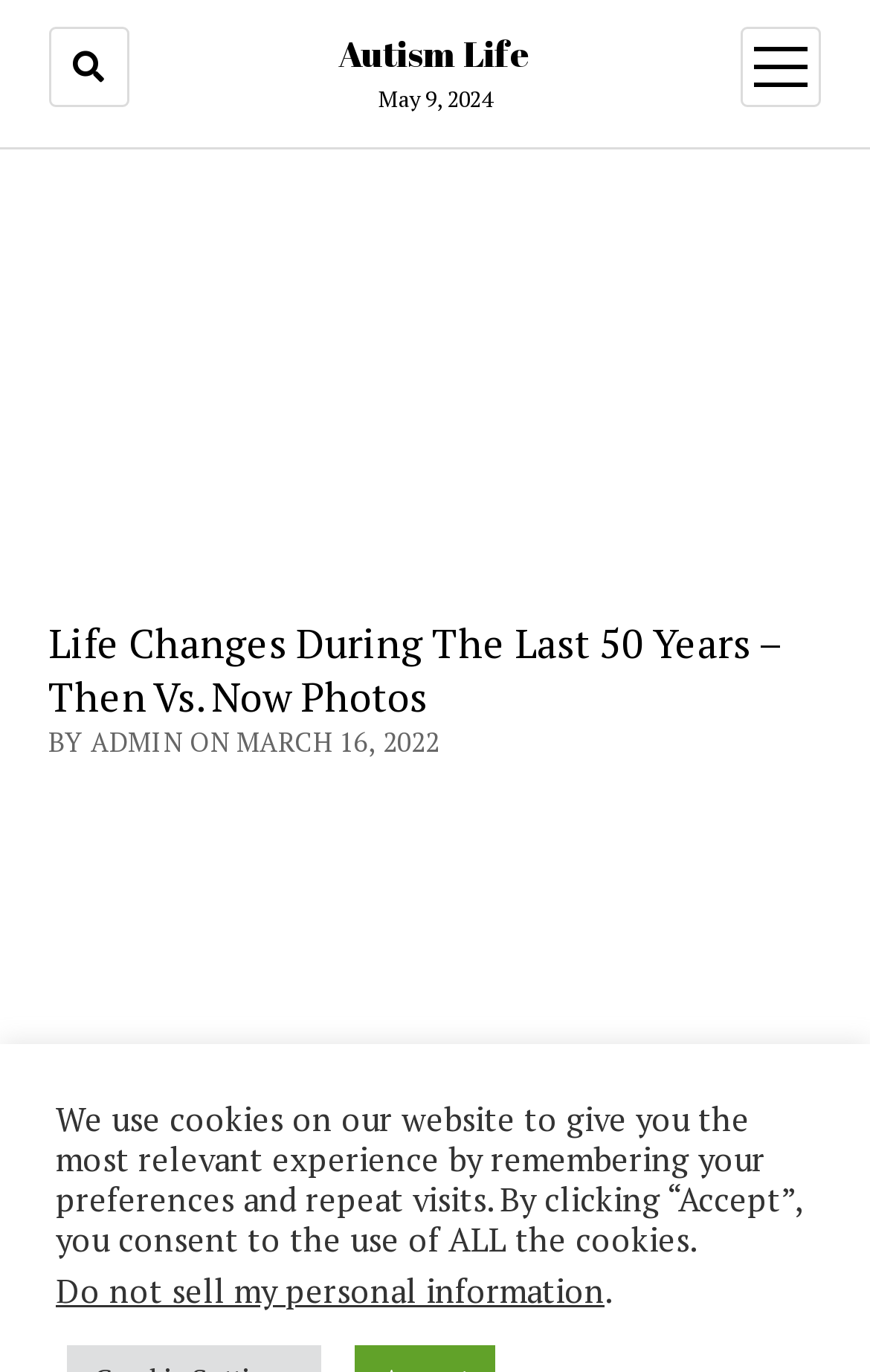How many links are there in the top section?
Look at the image and respond with a one-word or short phrase answer.

1